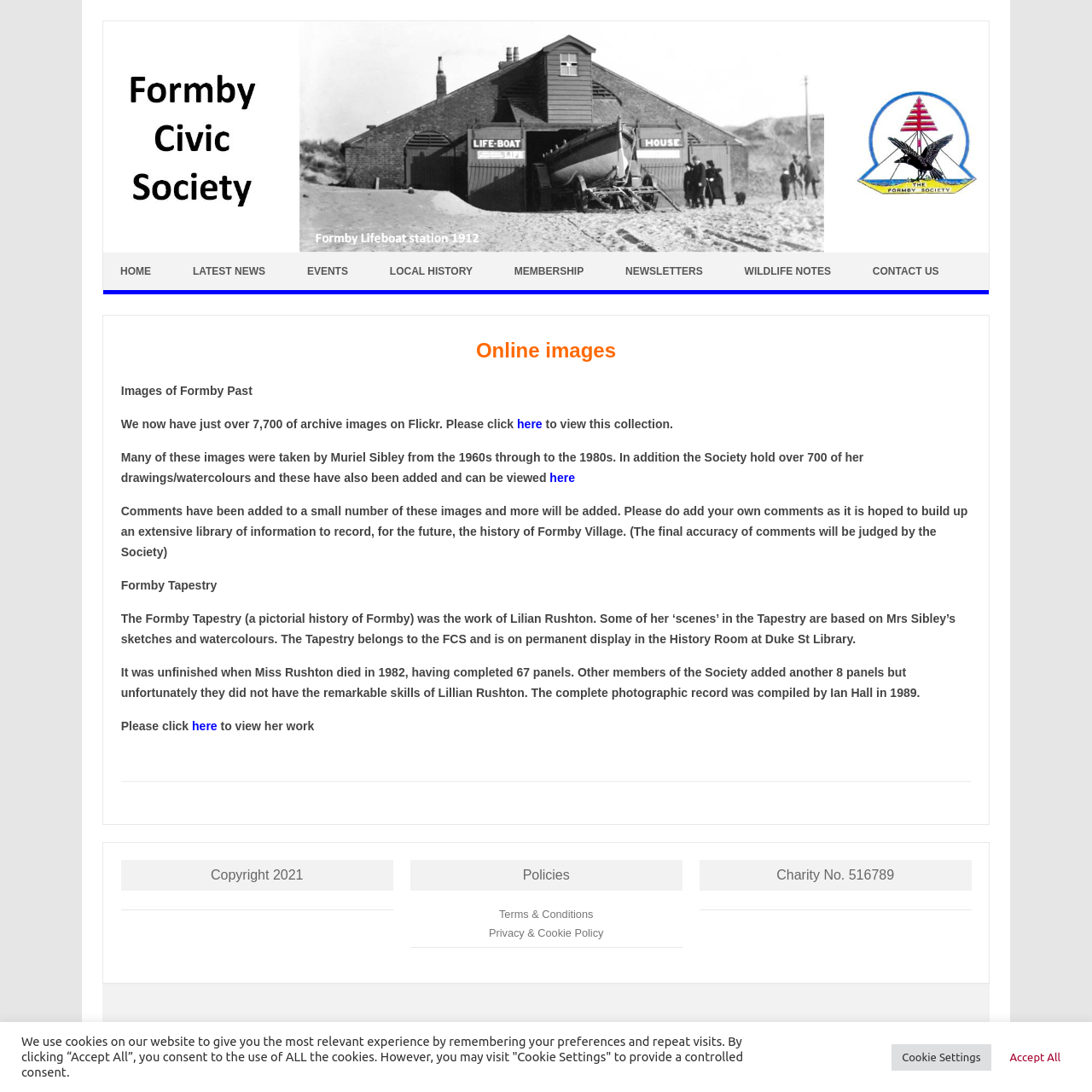Identify the bounding box coordinates for the element you need to click to achieve the following task: "Go to HOME page". The coordinates must be four float values ranging from 0 to 1, formatted as [left, top, right, bottom].

[0.095, 0.231, 0.158, 0.266]